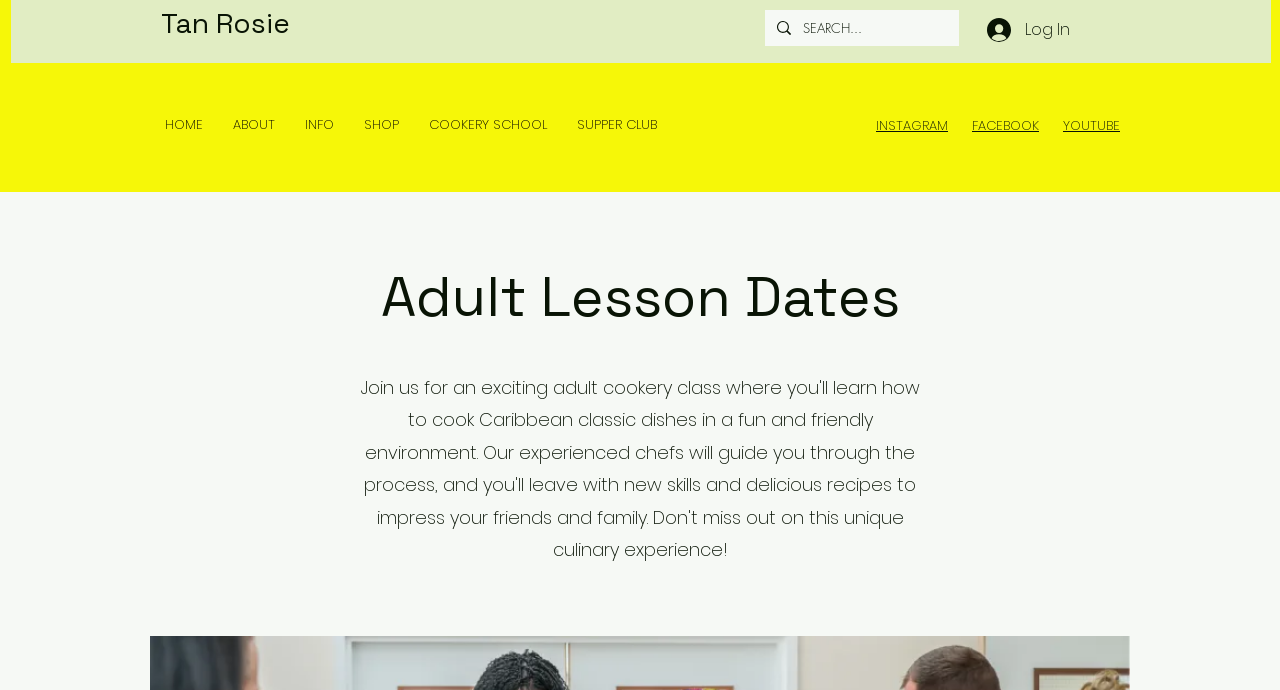Using the format (top-left x, top-left y, bottom-right x, bottom-right y), and given the element description, identify the bounding box coordinates within the screenshot: HOME

[0.117, 0.145, 0.17, 0.217]